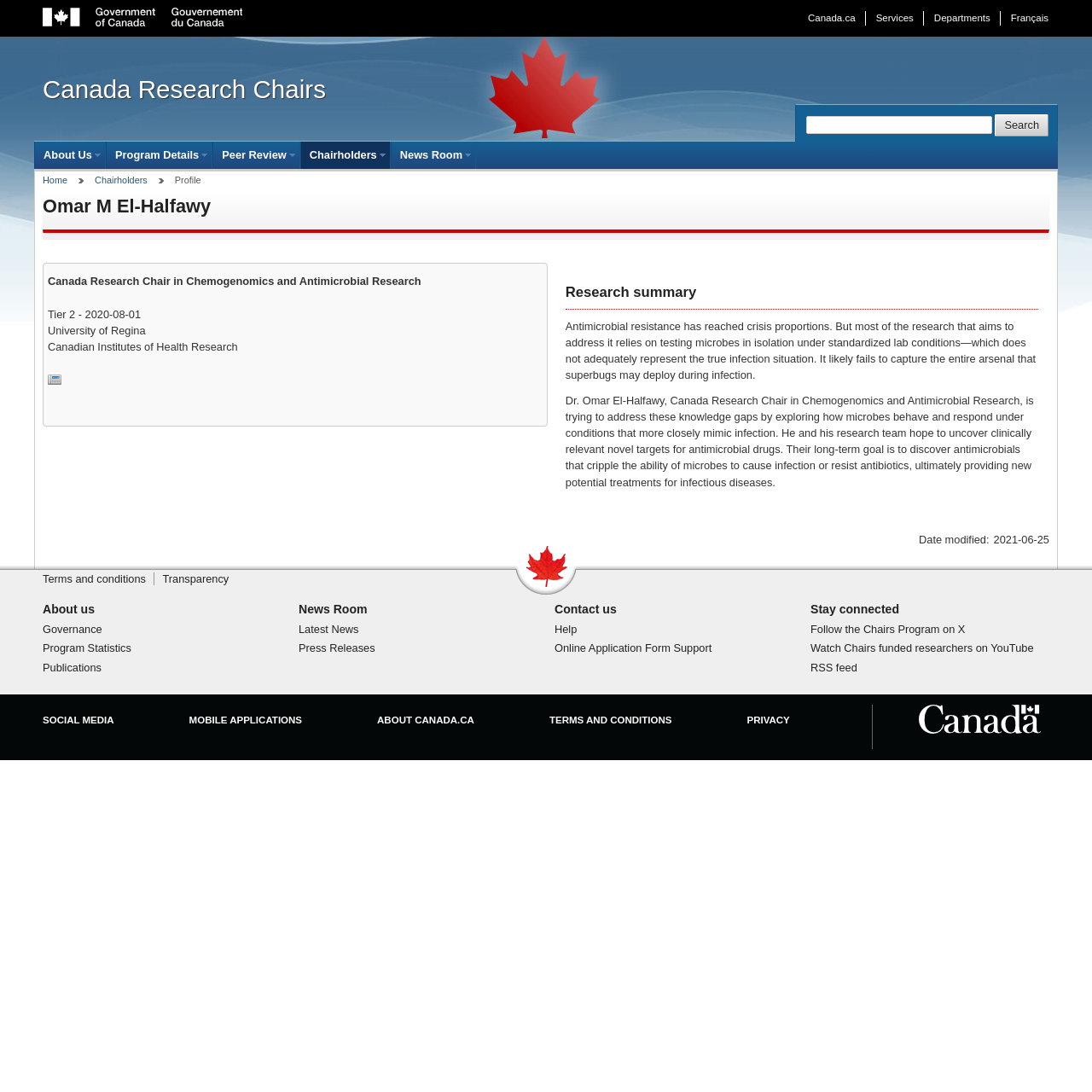Identify the bounding box coordinates for the element you need to click to achieve the following task: "View the 'TAG, YOU’RE IT' archives". The coordinates must be four float values ranging from 0 to 1, formatted as [left, top, right, bottom].

None